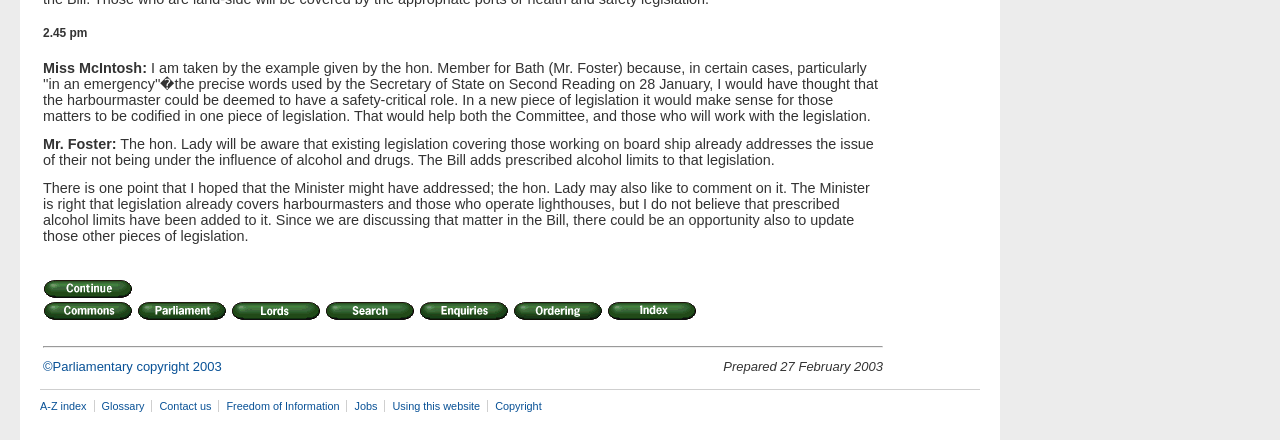Please specify the bounding box coordinates in the format (top-left x, top-left y, bottom-right x, bottom-right y), with values ranging from 0 to 1. Identify the bounding box for the UI component described as follows: alt="Continue"

[0.034, 0.633, 0.104, 0.669]